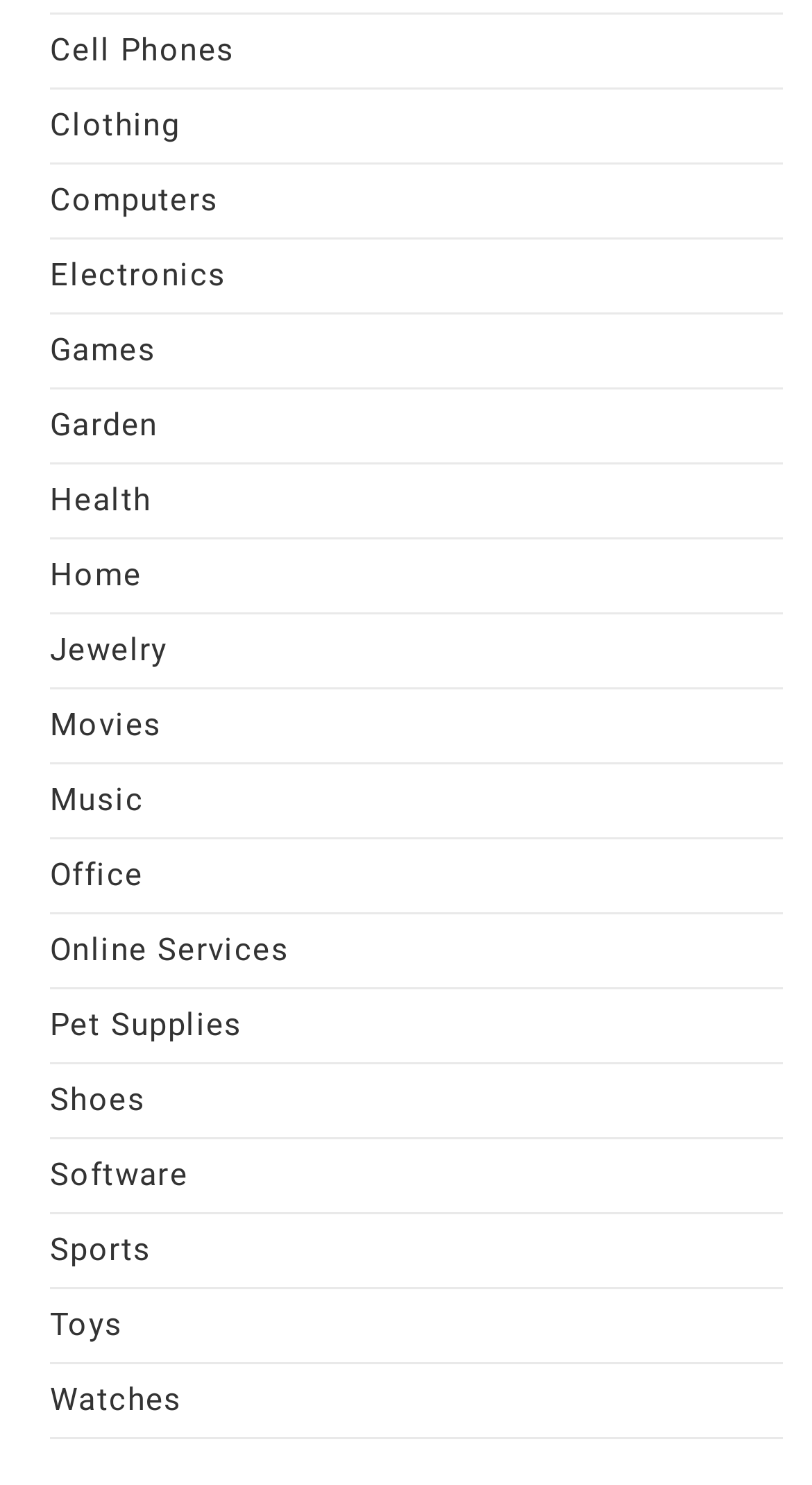Please find the bounding box coordinates for the clickable element needed to perform this instruction: "Explore Electronics".

[0.062, 0.173, 0.279, 0.198]